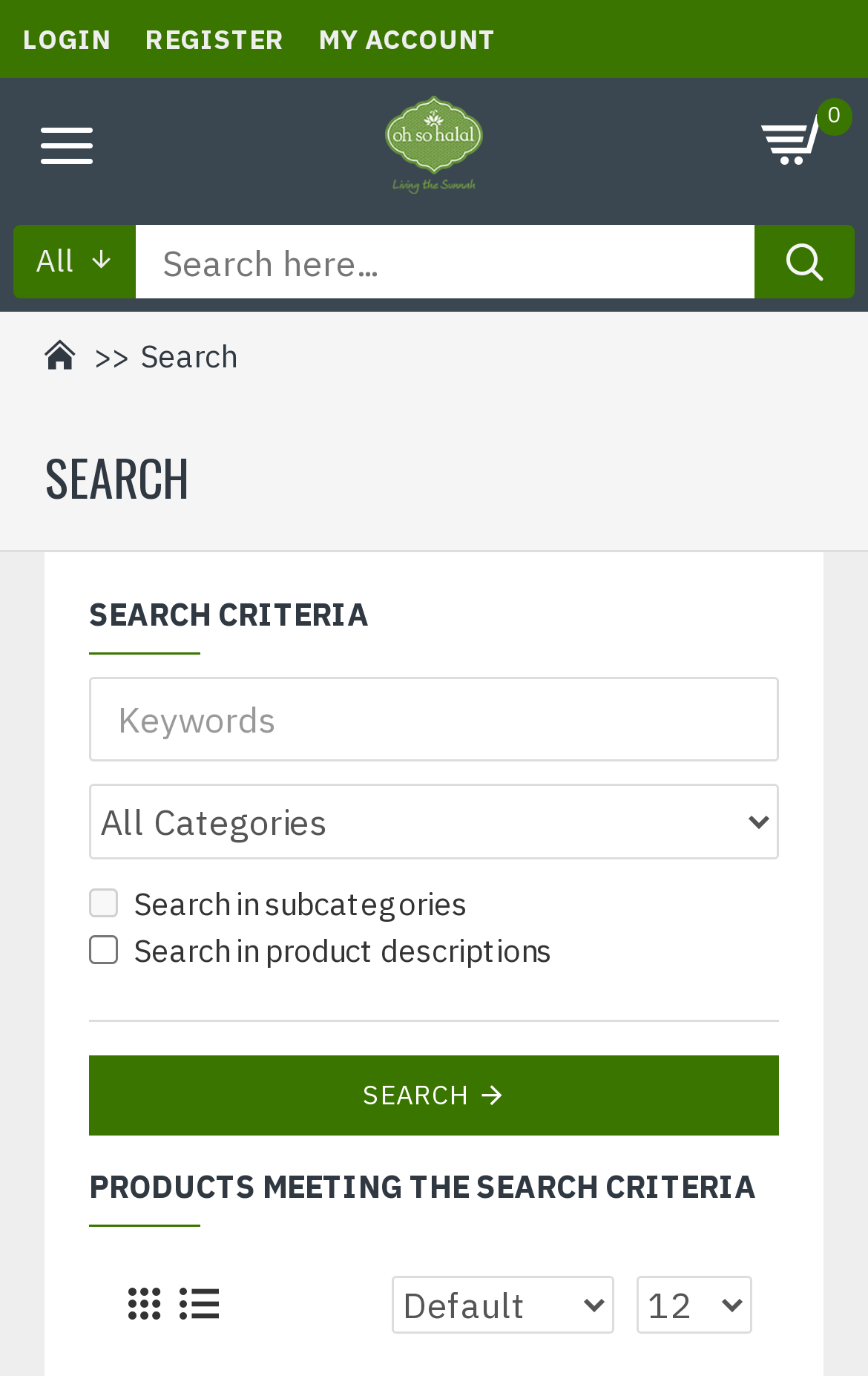Identify the bounding box coordinates for the UI element described as follows: name="search" placeholder="Search here...". Use the format (top-left x, top-left y, bottom-right x, bottom-right y) and ensure all values are floating point numbers between 0 and 1.

[0.156, 0.163, 0.869, 0.217]